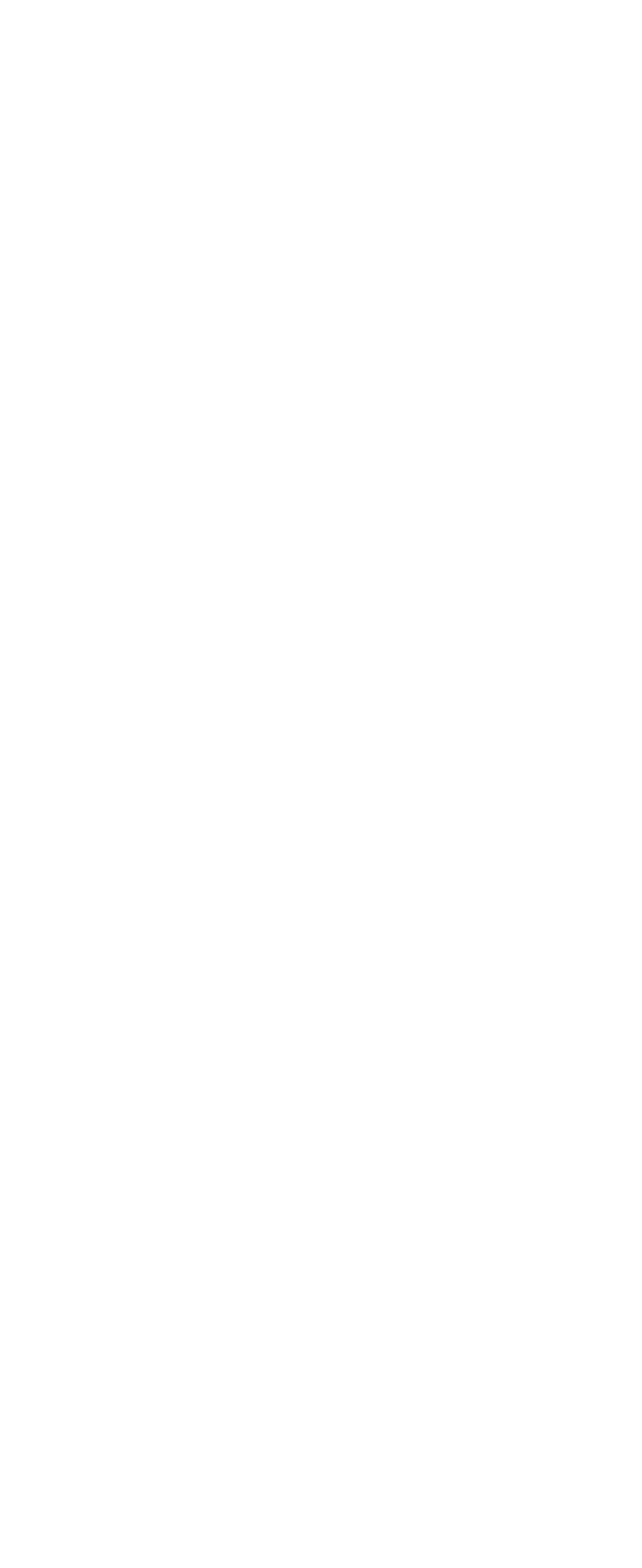What is the title of the last article link?
Refer to the image and provide a one-word or short phrase answer.

BAN and NaSIA urge companies to submit Beneficial Ownership Information